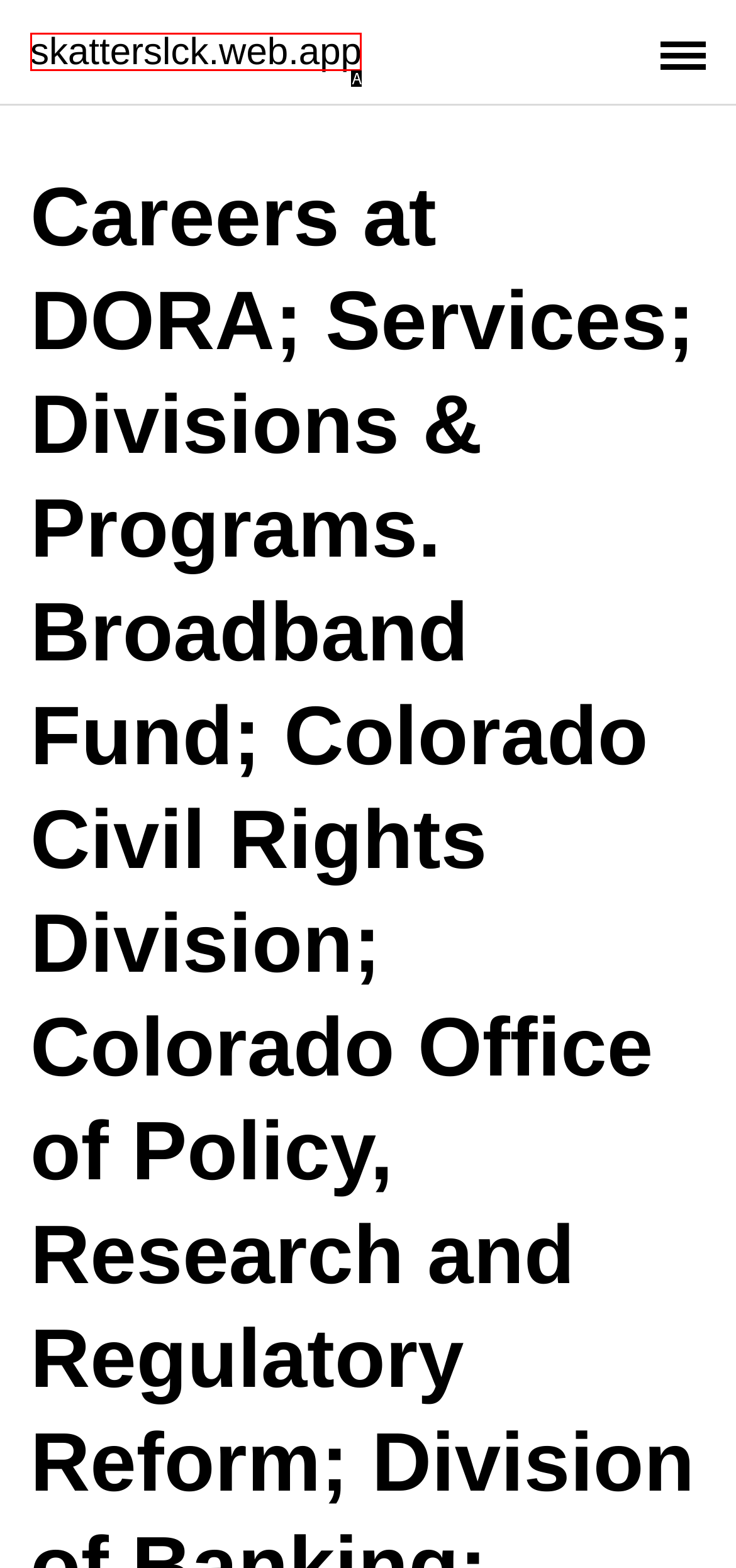Determine which HTML element best suits the description: skatterslck.web.app. Reply with the letter of the matching option.

A